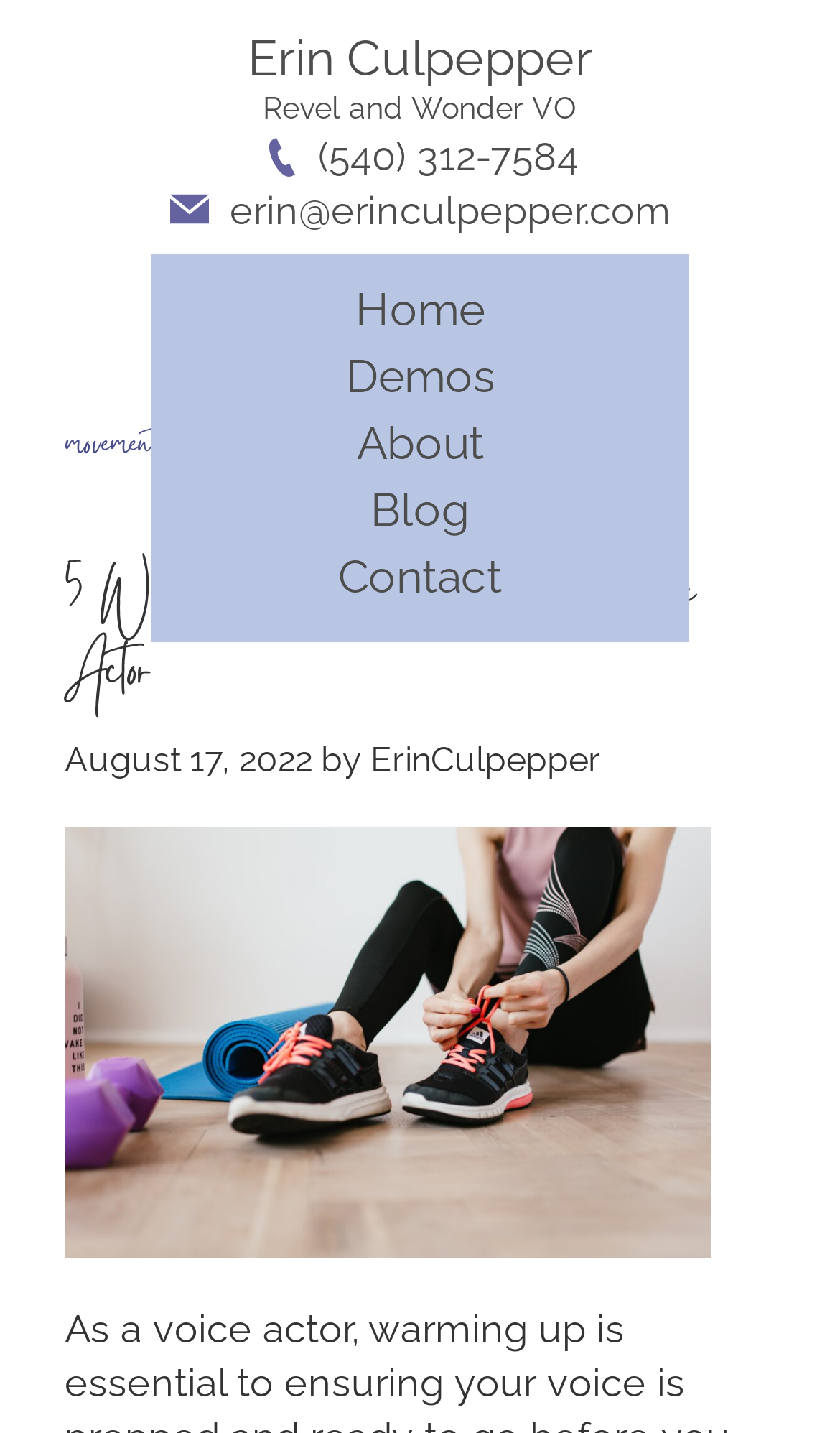Create a detailed summary of the webpage's content and design.

The webpage is about Erin Culpepper's movement archives. At the top, there is a header section with a link to "Erin Culpepper" and a static text "Revel and Wonder VO". Below this, there is a contact information section with a link to a phone number "(540) 312-7584" accompanied by an image, and an email address "erin@erinculpepper.com" accompanied by another image.

To the right of the contact information, there are five social media links: "Source Connect", "Facebook", "Instagram", "Twitter", and "LinkedIn", each accompanied by an image. 

The main content of the webpage is a blog post titled "5 Ways To Warm Up as a Voice Actor" with a link to the post. The post is dated "August 17, 2022" and is written by Erin Culpepper. The title "movement" is a heading that serves as a category or archive title for the blog post.